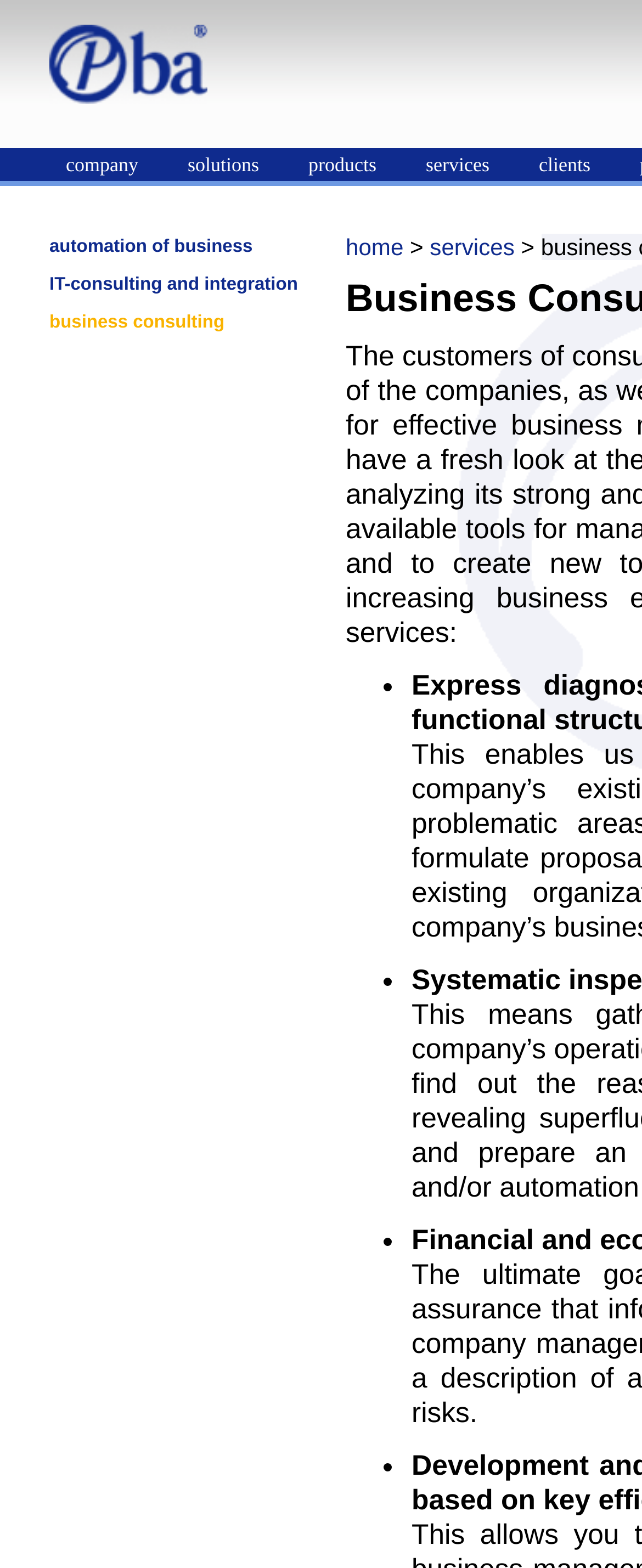Please find the bounding box coordinates of the clickable region needed to complete the following instruction: "visit Pba Consult". The bounding box coordinates must consist of four float numbers between 0 and 1, i.e., [left, top, right, bottom].

[0.077, 0.057, 0.323, 0.069]